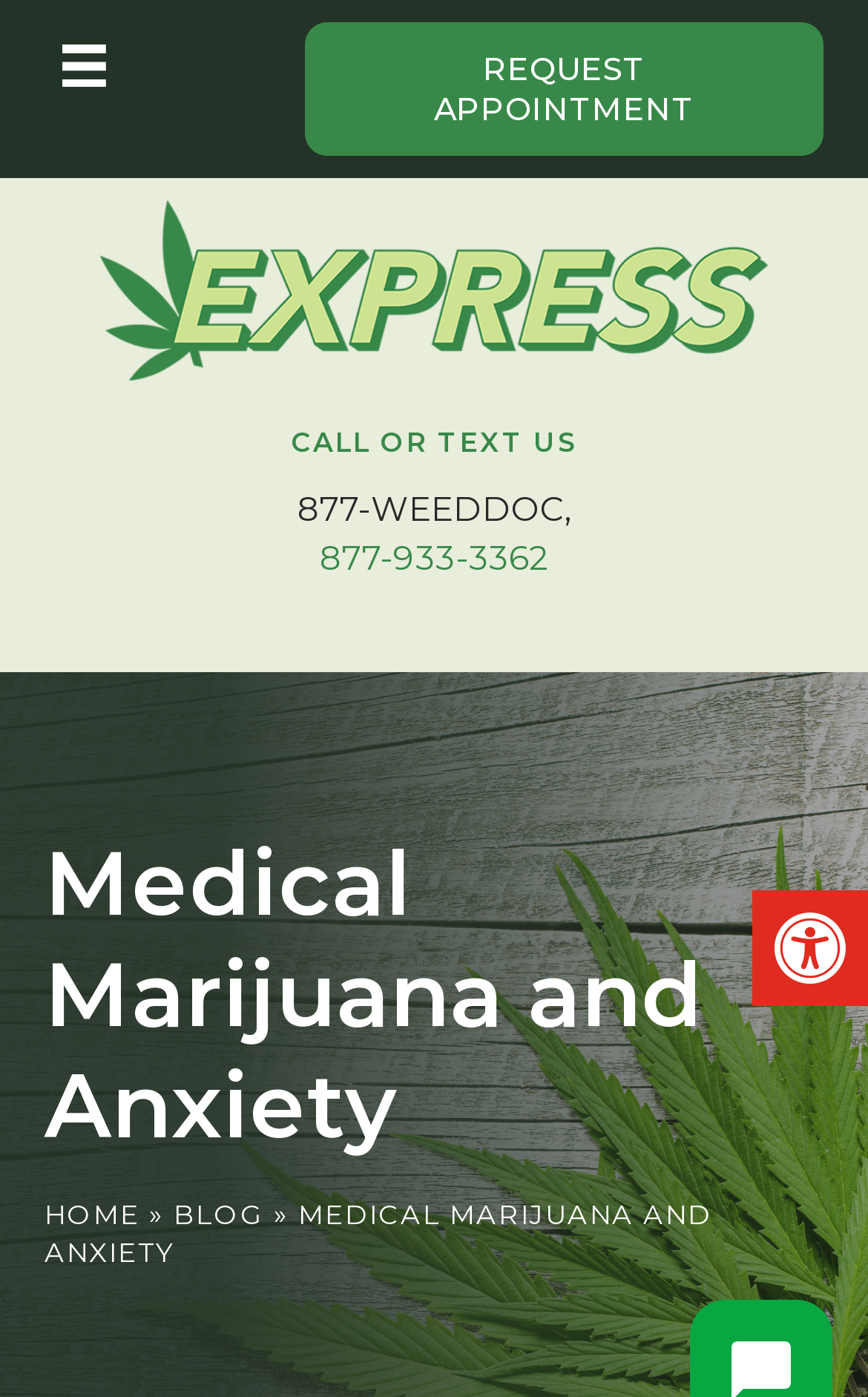What is the text on the top-right button?
Answer the question with a single word or phrase derived from the image.

Open toolbar Accessibility Tools